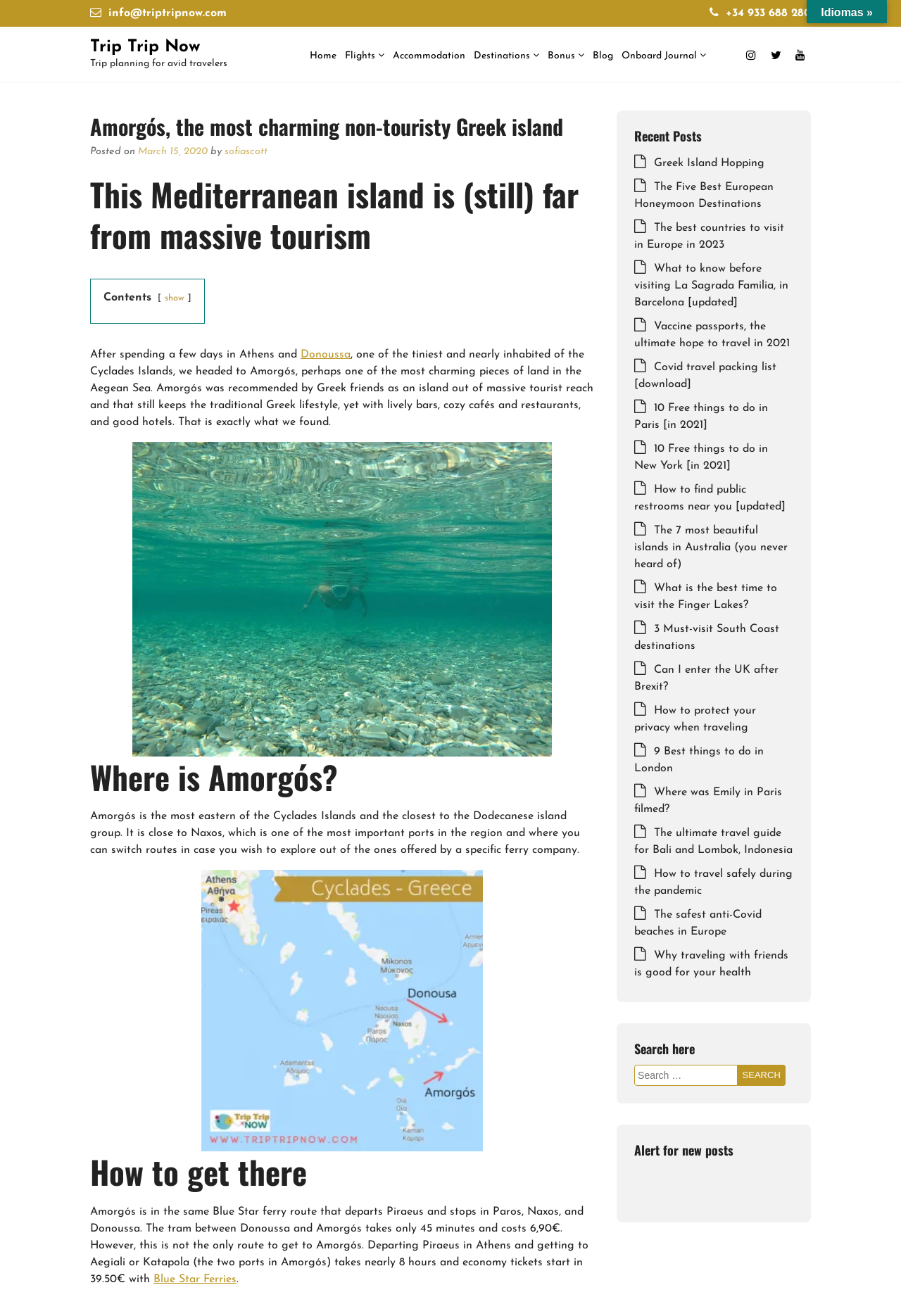Using a single word or phrase, answer the following question: 
How long does the tram between Donoussa and Amorgós take?

45 minutes